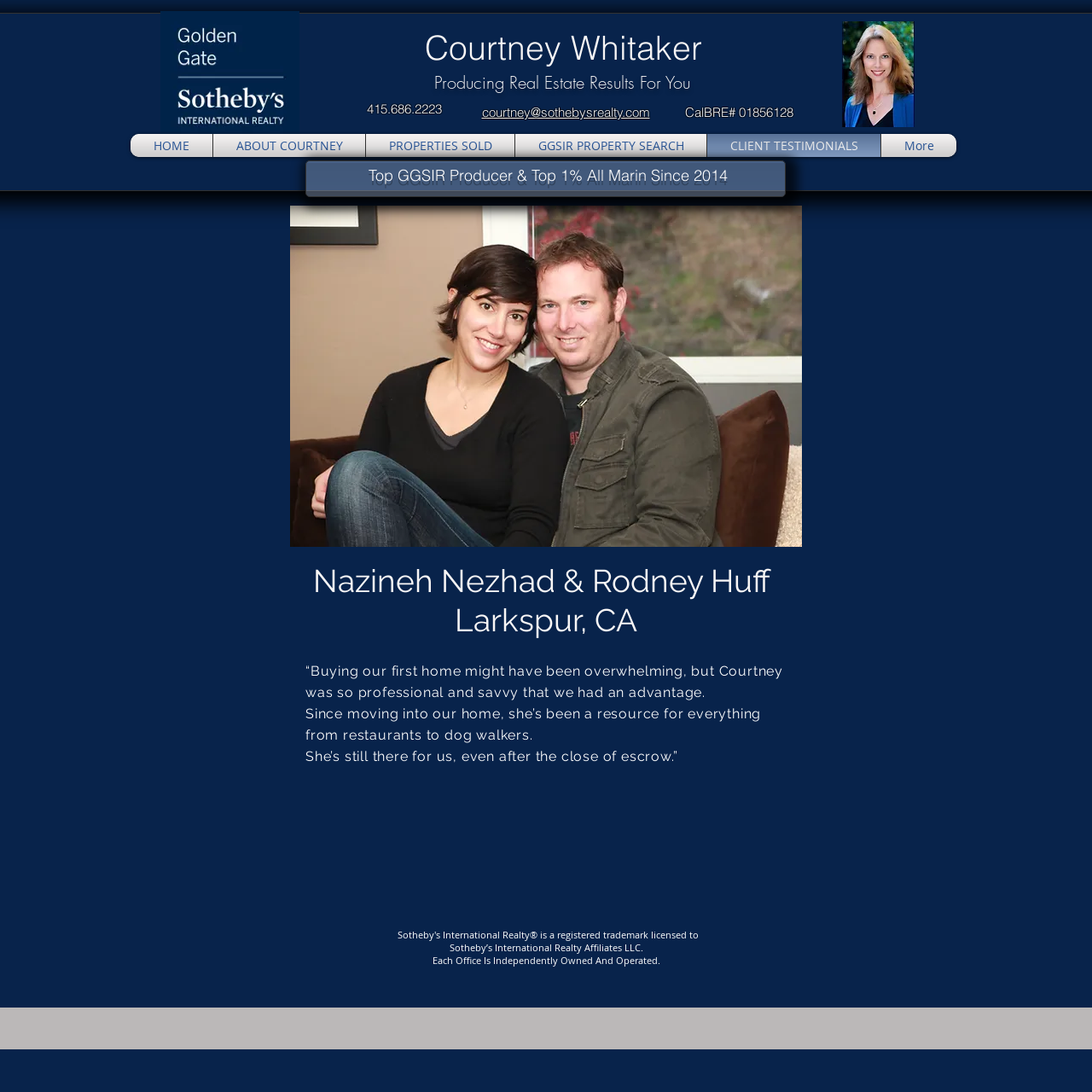What is the location of Nazineh Nezhad & Rodney Huff?
Please give a detailed and elaborate answer to the question.

According to the webpage, Nazineh Nezhad & Rodney Huff are located in Larkspur, CA, as indicated by the heading 'Nazineh Nezhad & Rodney Huff Larkspur, CA'.